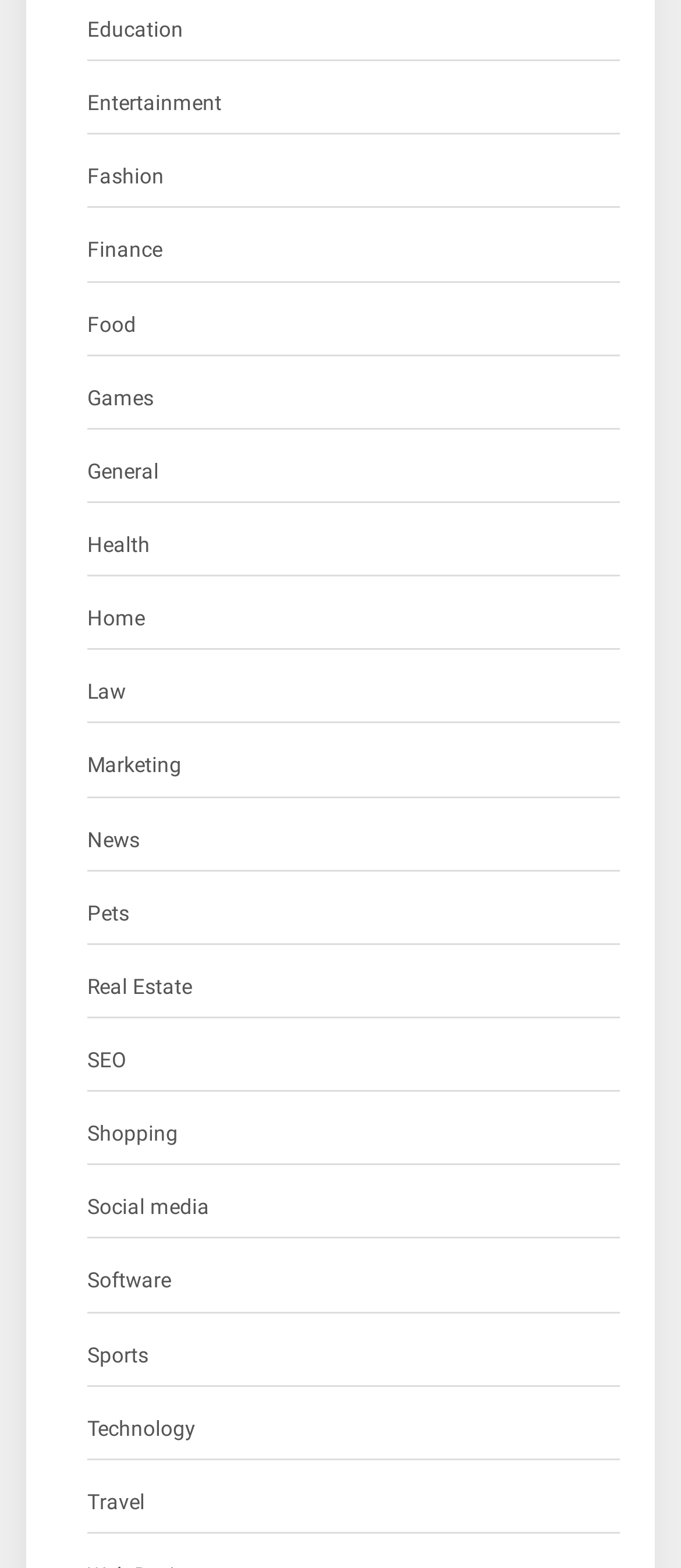Identify the bounding box coordinates for the UI element described by the following text: "parent_node: RECENT POSTS ON DATABREACHES.NET". Provide the coordinates as four float numbers between 0 and 1, in the format [left, top, right, bottom].

None